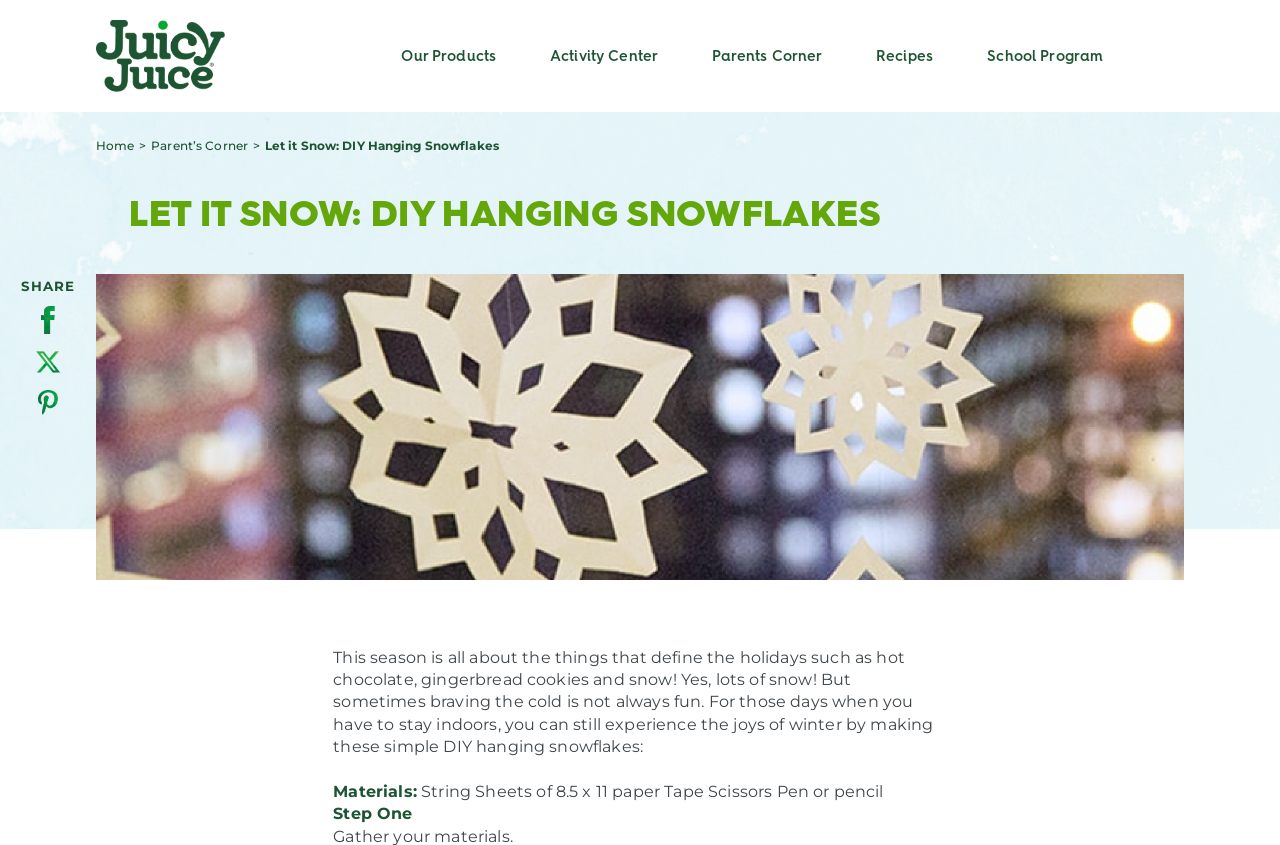Provide a short answer using a single word or phrase for the following question: 
How many navigation links are available?

6